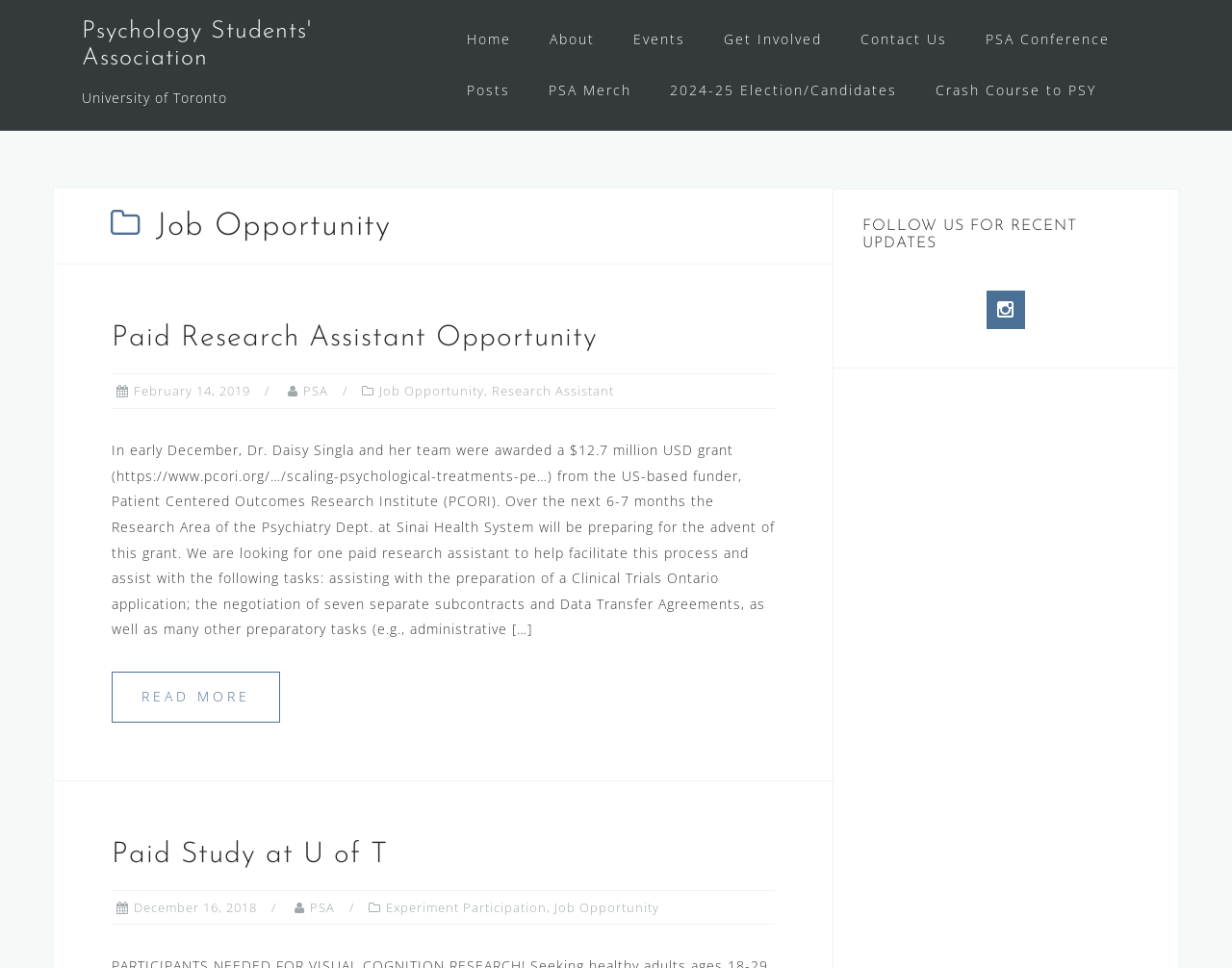From the screenshot, find the bounding box of the UI element matching this description: "December 16, 2018". Supply the bounding box coordinates in the form [left, top, right, bottom], each a float between 0 and 1.

[0.109, 0.928, 0.209, 0.946]